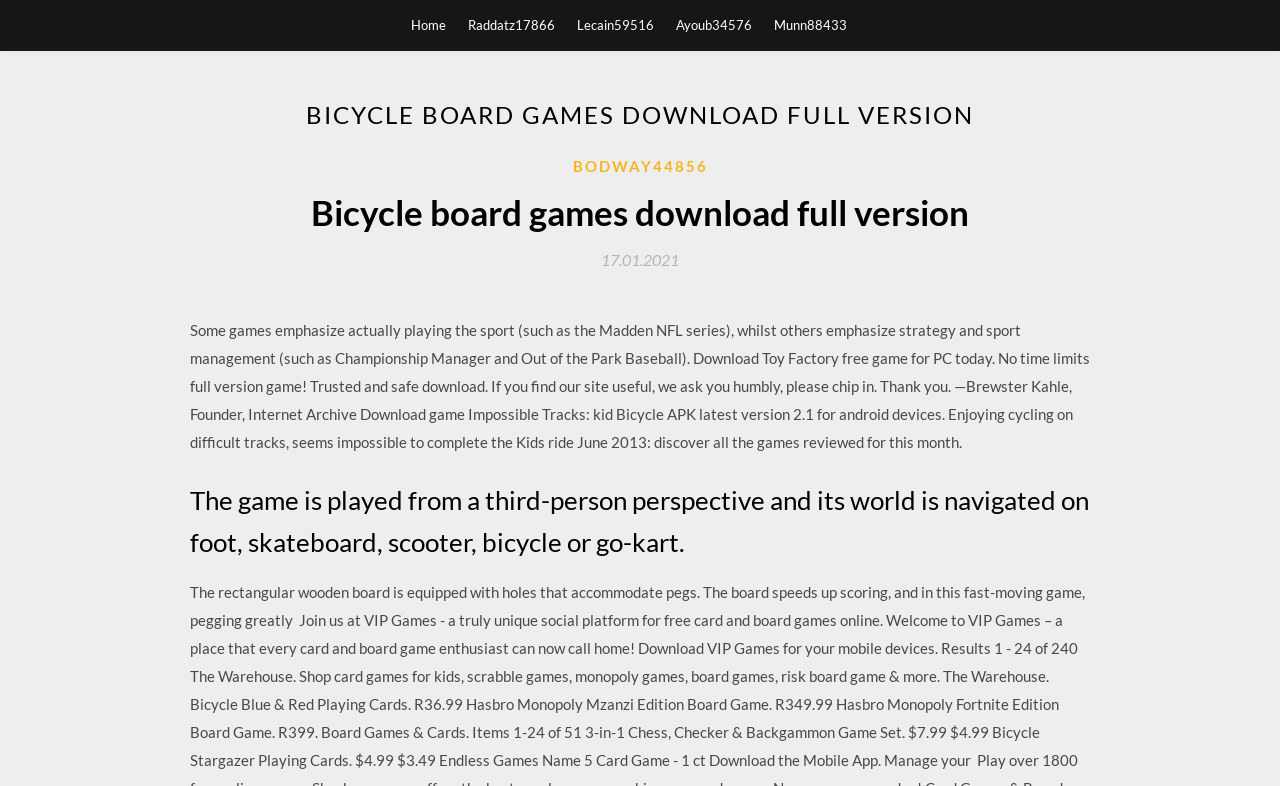By analyzing the image, answer the following question with a detailed response: What is the name of the founder mentioned in the page content?

I found a StaticText element with ID 91 containing a quote from Brewster Kahle, who is identified as the Founder of Internet Archive, which suggests that he is the founder mentioned in the page content.